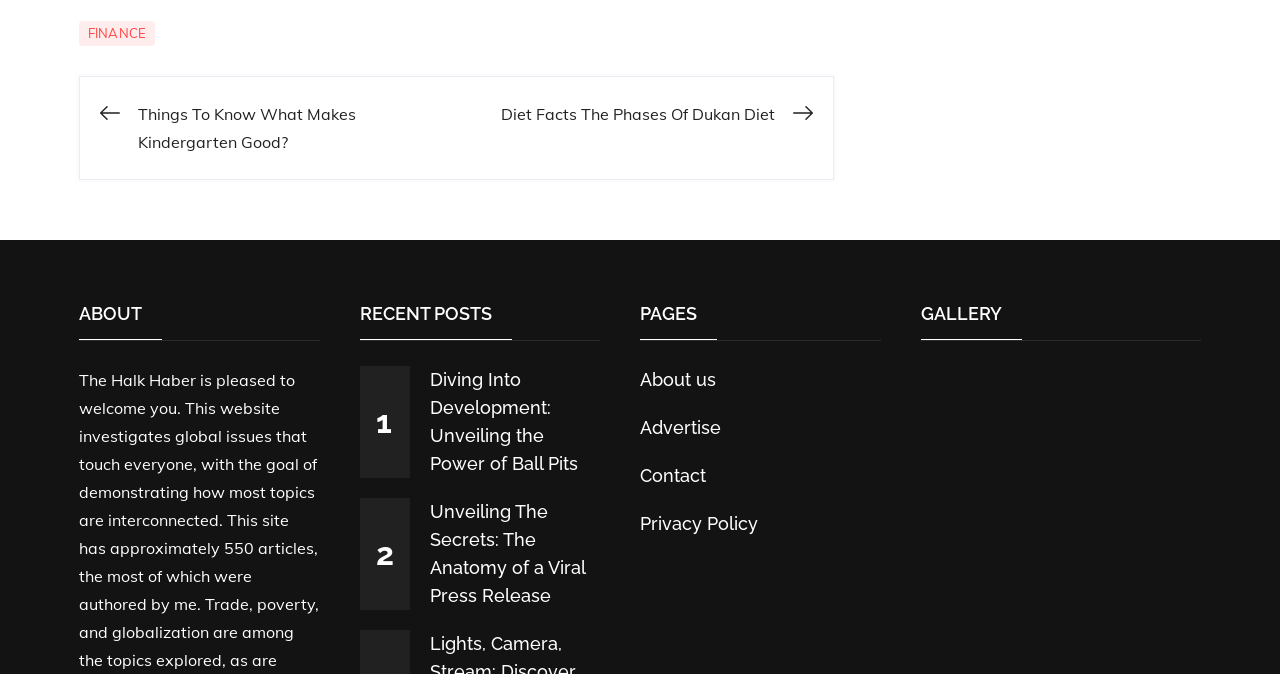Can you specify the bounding box coordinates for the region that should be clicked to fulfill this instruction: "Go to customer portal".

None